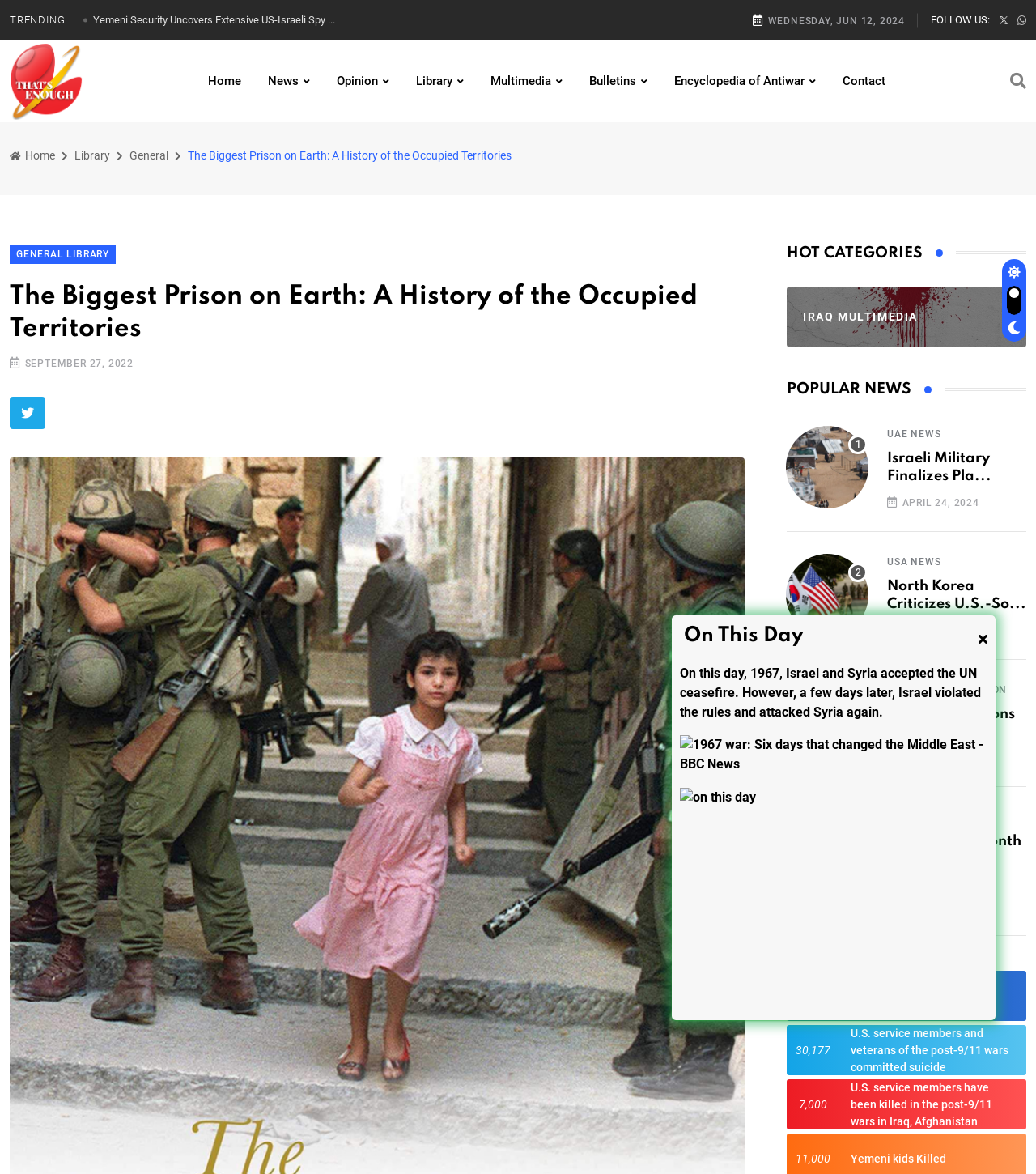Please reply to the following question with a single word or a short phrase:
What is the category of the news article with the title 'U.S. Spent Billions on Afghanistan and Failed to Build a Sustainable Economy'?

AFGHANISTAN OPINION